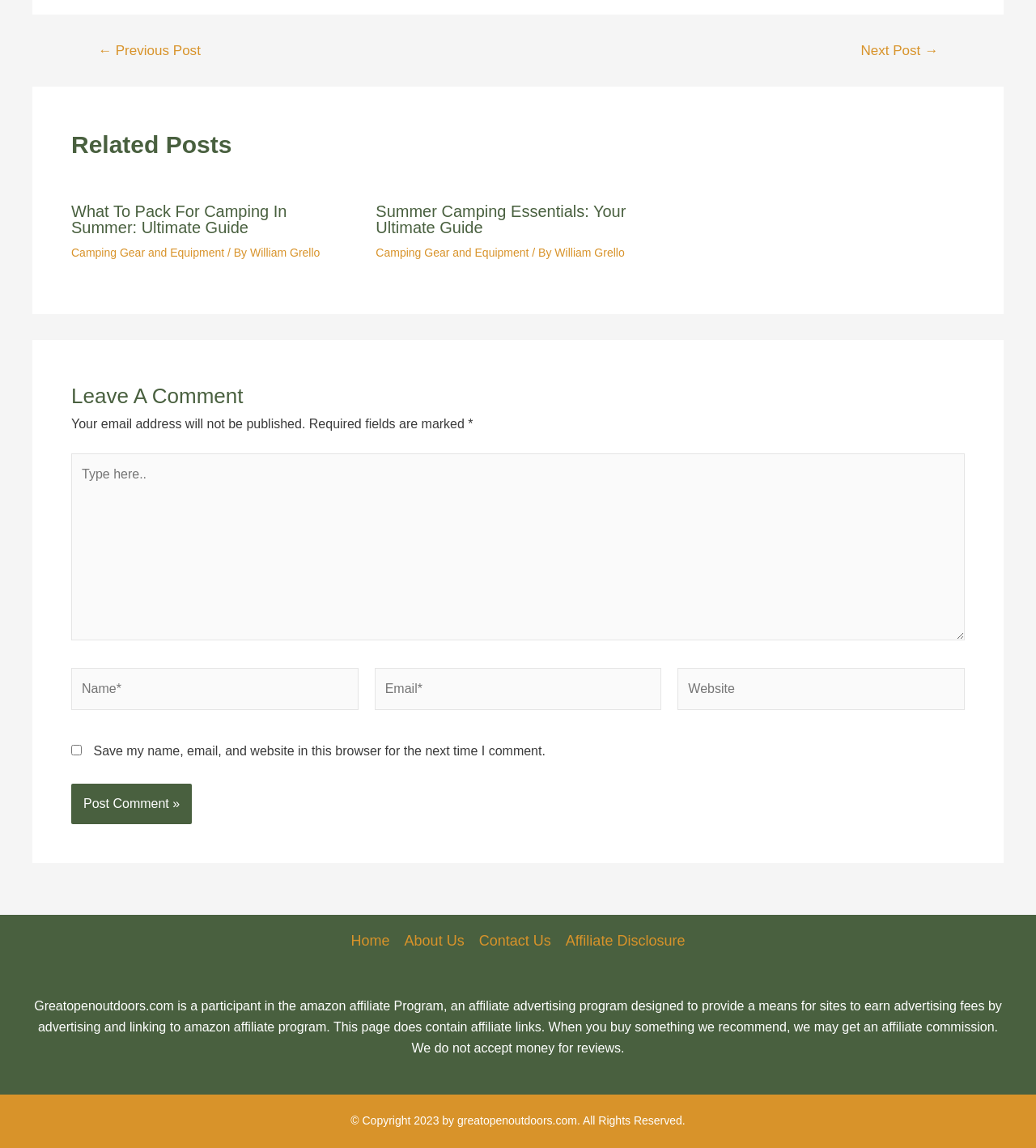Specify the bounding box coordinates of the area to click in order to execute this command: 'Click the 'What To Pack For Camping In Summer: Ultimate Guide' link'. The coordinates should consist of four float numbers ranging from 0 to 1, and should be formatted as [left, top, right, bottom].

[0.069, 0.177, 0.277, 0.206]